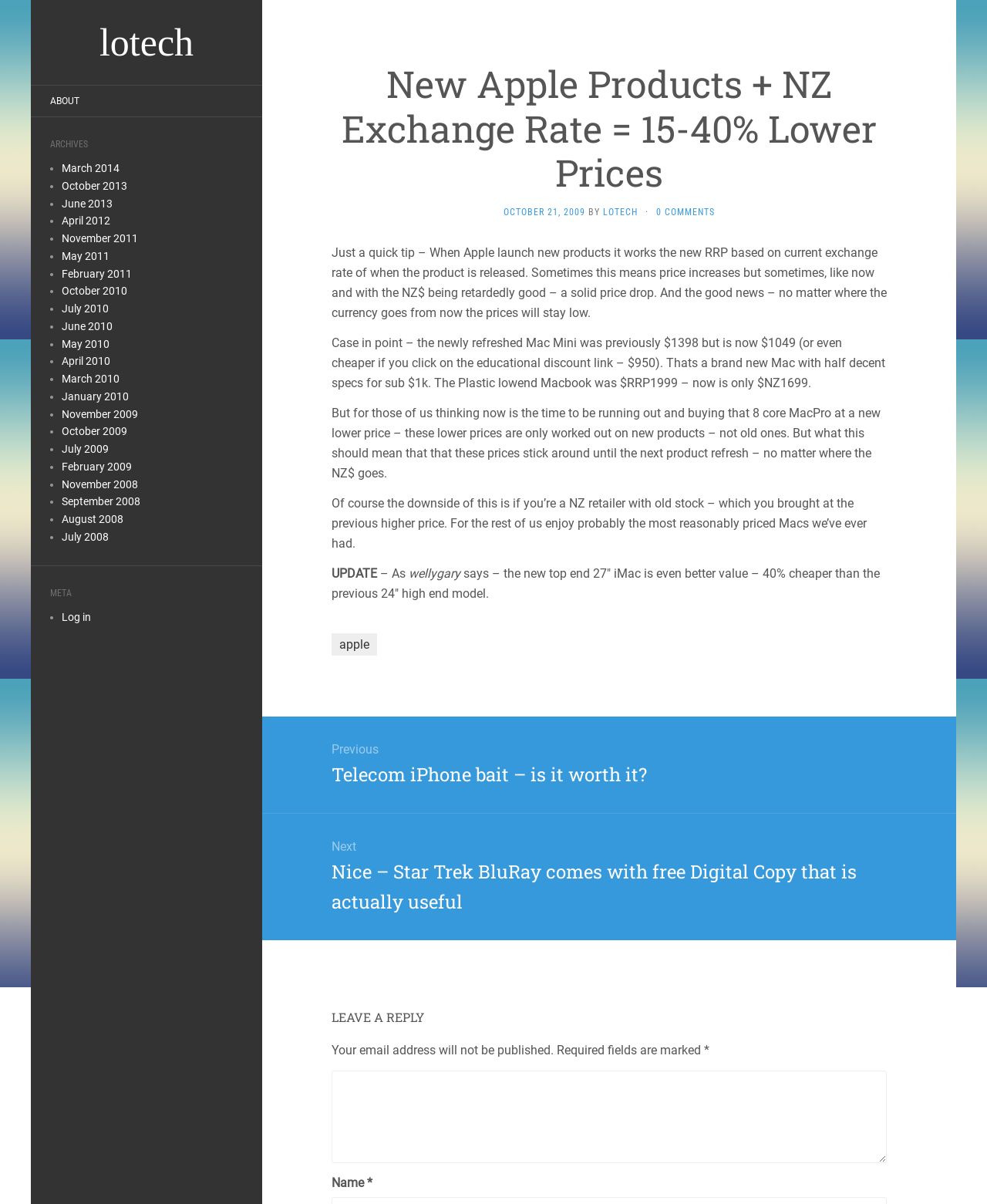Please study the image and answer the question comprehensively:
What is the price of the newly refreshed Mac Mini?

The price of the newly refreshed Mac Mini can be found in the article content, which mentions that the price was previously $1398 but is now $1049.